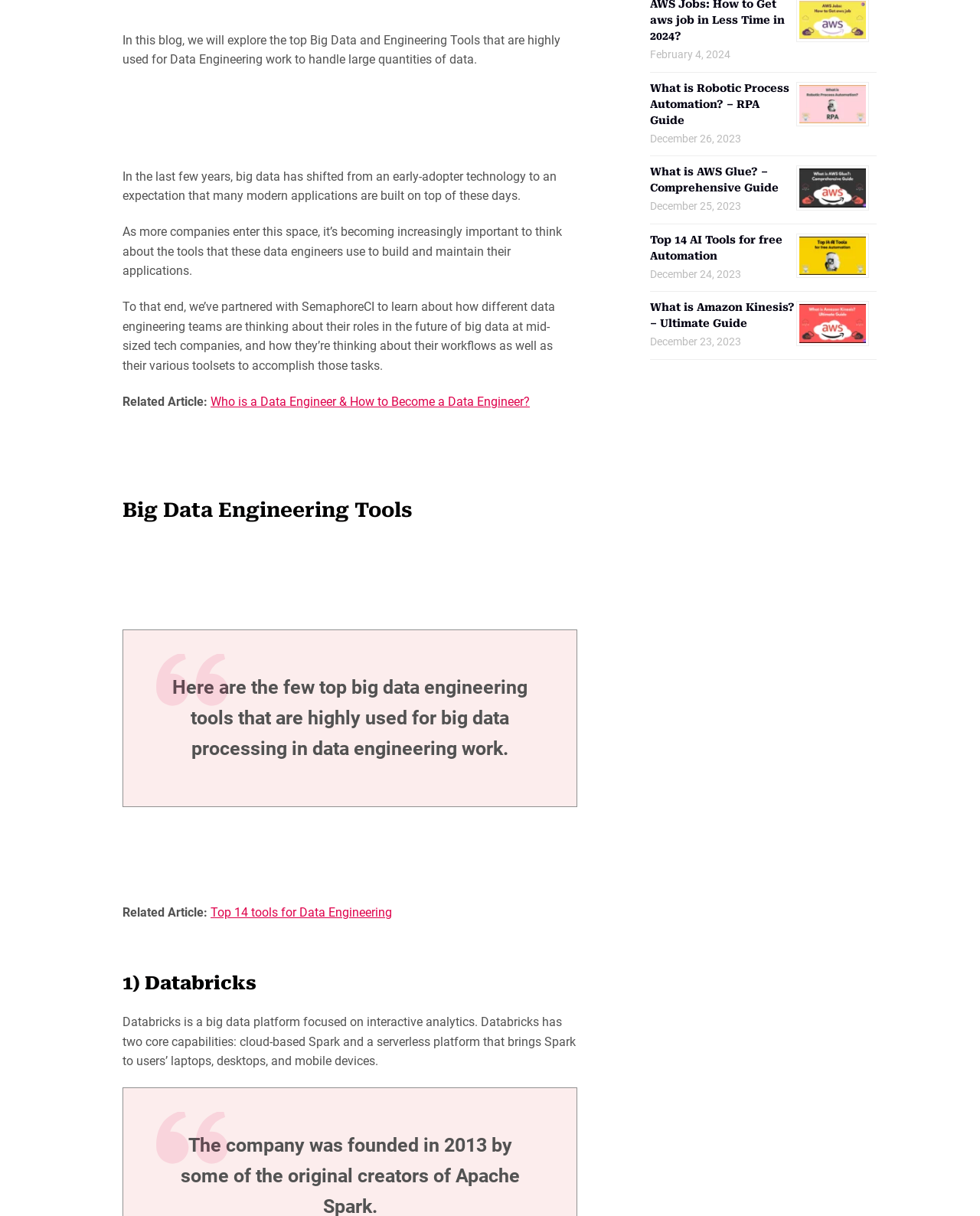Determine the bounding box of the UI element mentioned here: "7) Google Cloud Dataflow". The coordinates must be in the format [left, top, right, bottom] with values ranging from 0 to 1.

[0.187, 0.137, 0.352, 0.151]